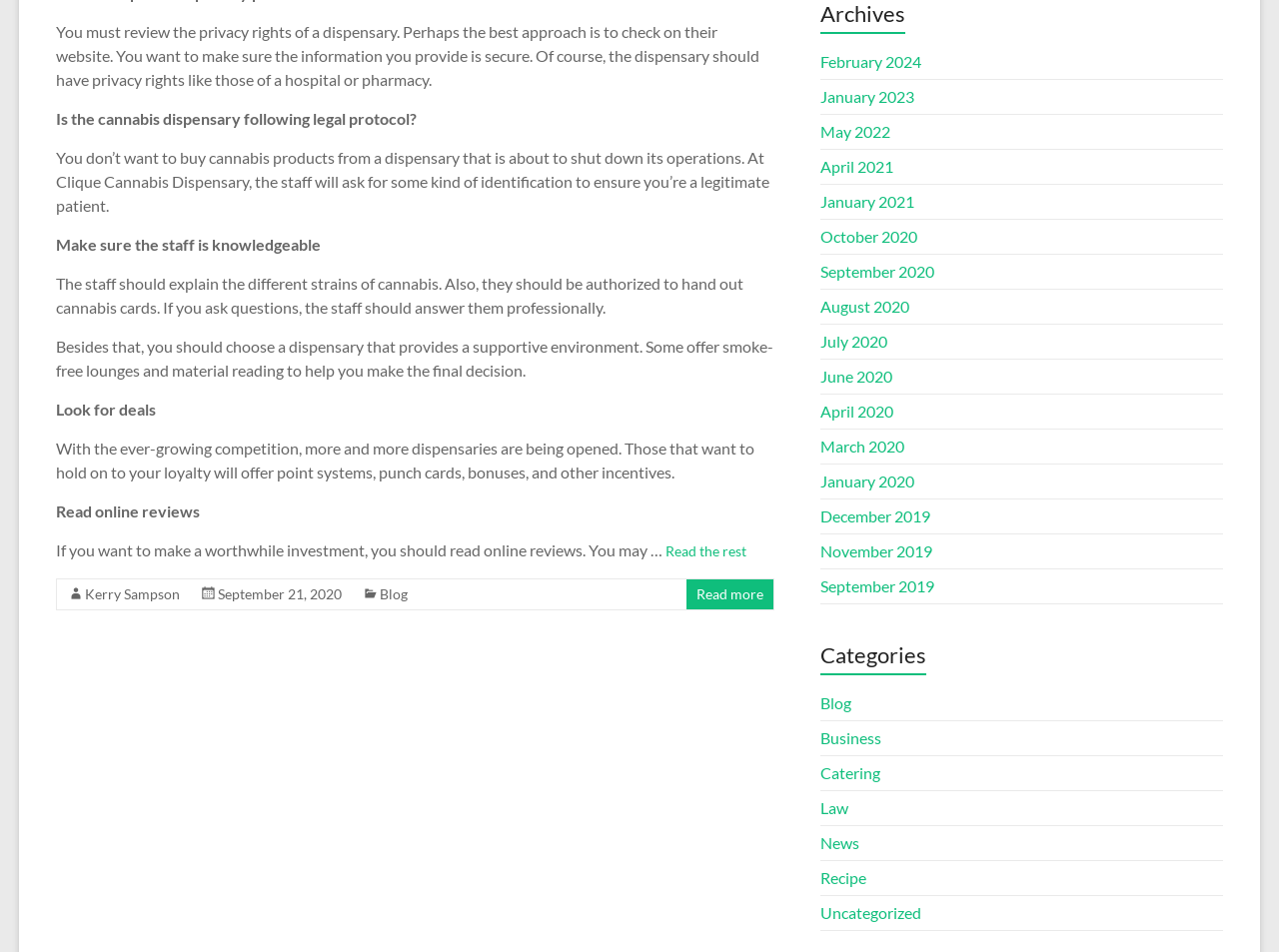Identify the bounding box coordinates of the part that should be clicked to carry out this instruction: "View the categories".

[0.641, 0.672, 0.956, 0.721]